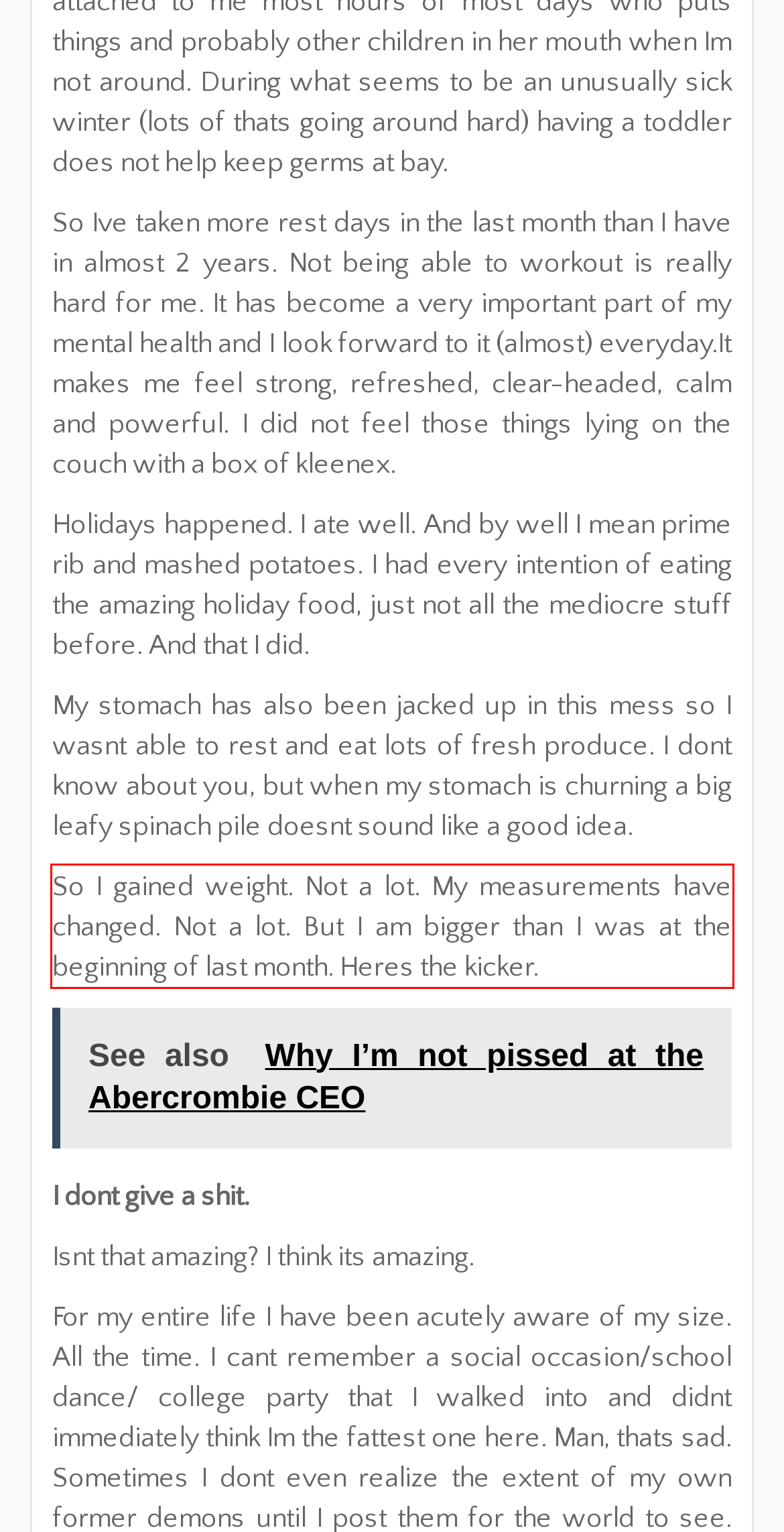Examine the screenshot of the webpage, locate the red bounding box, and generate the text contained within it.

So I gained weight. Not a lot. My measurements have changed. Not a lot. But I am bigger than I was at the beginning of last month. Heres the kicker.